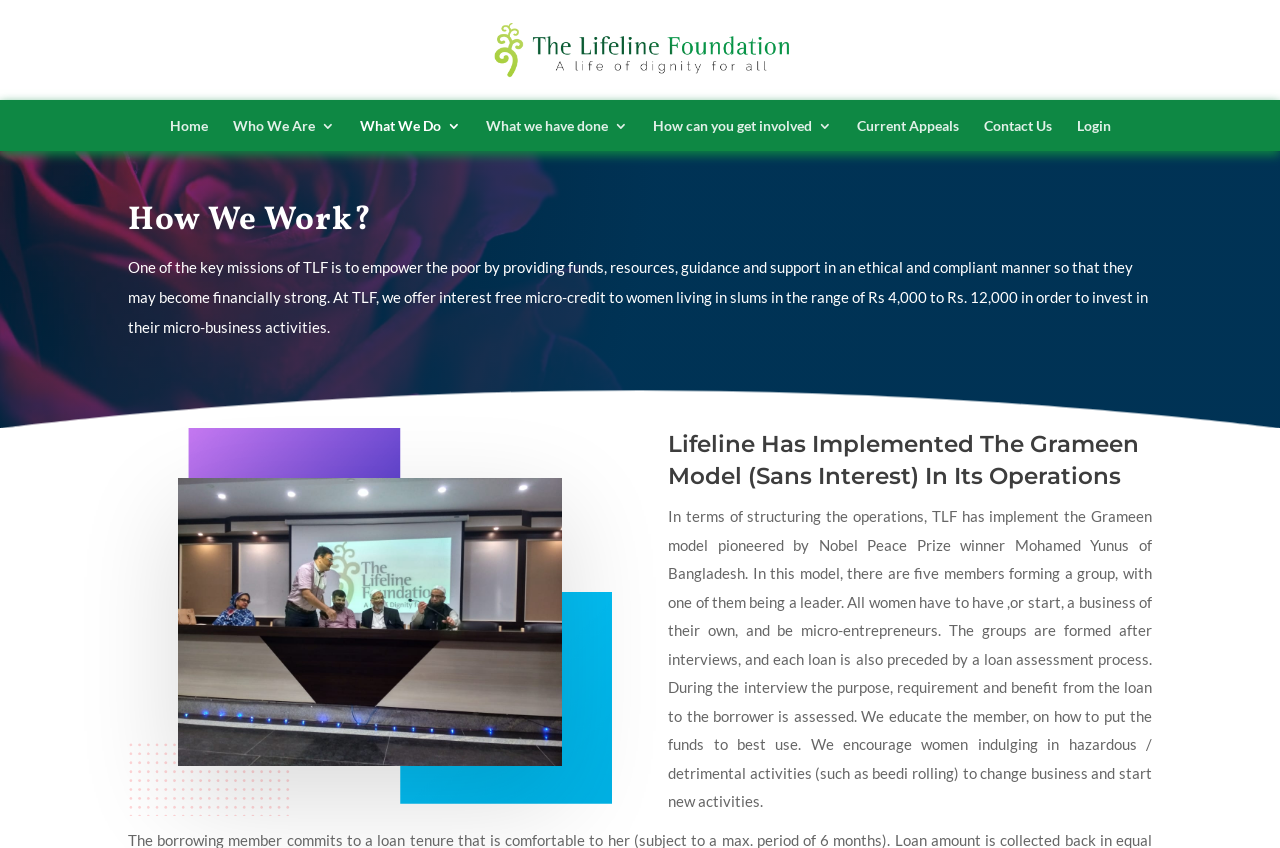What model has TLF implemented in its operations?
Refer to the image and provide a detailed answer to the question.

I found the answer by reading the heading and the StaticText element that describes the model implemented by TLF. The heading states 'Lifeline Has Implemented The Grameen Model (Sans Interest) In Its Operations', and the StaticText element provides more details about the model, which suggests that TLF has implemented the Grameen model pioneered by Nobel Peace Prize winner Mohamed Yunus of Bangladesh.